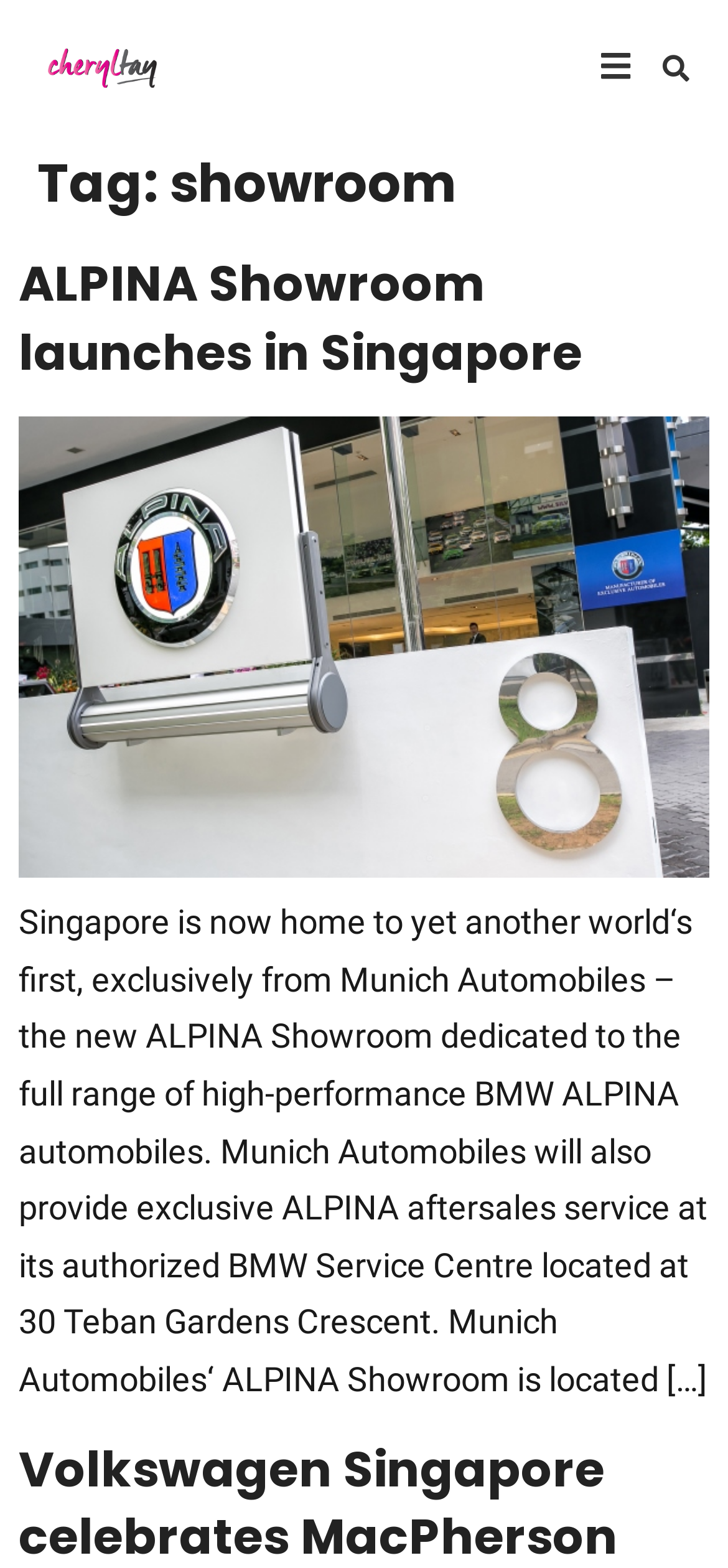Use the information in the screenshot to answer the question comprehensively: What is the name of the company that owns the ALPINA Showroom?

The answer can be found in the static text element which mentions that Munich Automobiles will provide exclusive ALPINA aftersales service and that Munich Automobiles' ALPINA Showroom is located somewhere. This text is located in the article section, providing more information about the company.